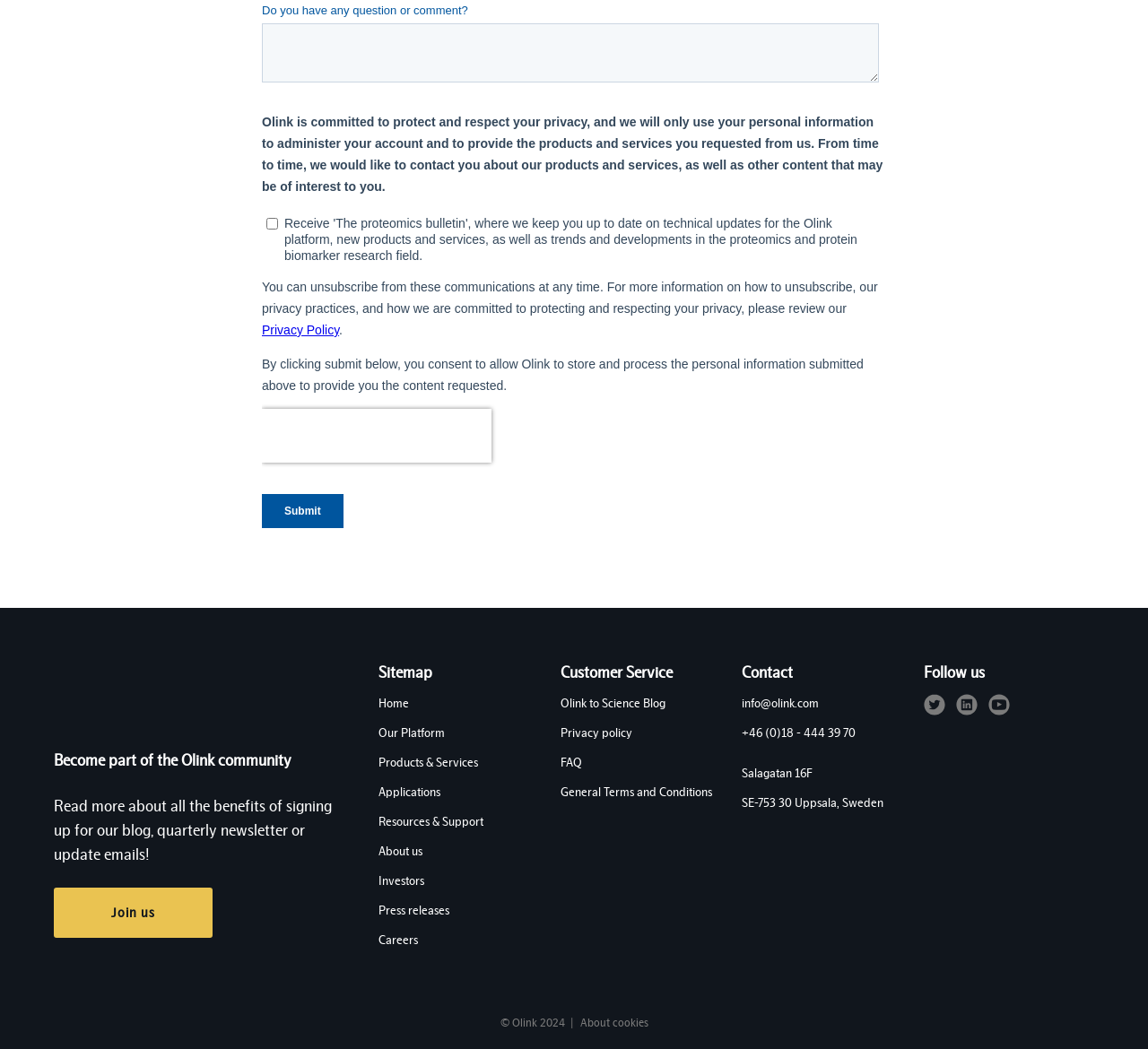Please provide the bounding box coordinate of the region that matches the element description: General Terms and Conditions. Coordinates should be in the format (top-left x, top-left y, bottom-right x, bottom-right y) and all values should be between 0 and 1.

[0.488, 0.746, 0.62, 0.764]